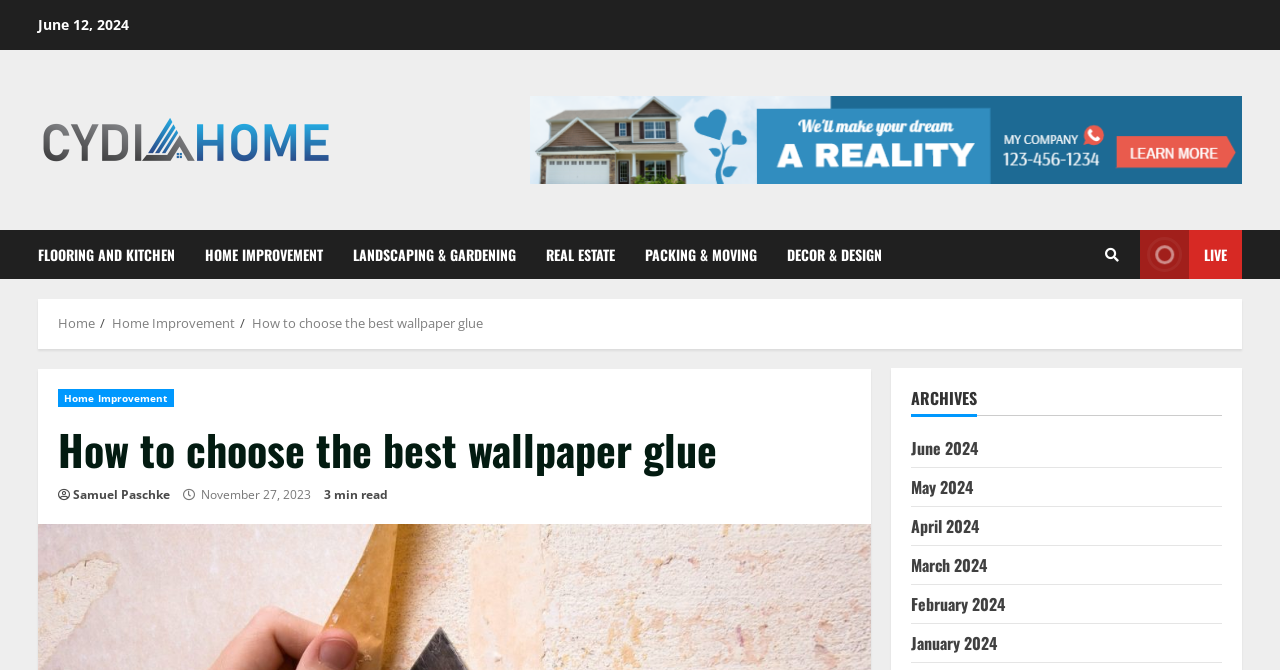What is the date of the current article?
Please use the image to provide a one-word or short phrase answer.

November 27, 2023